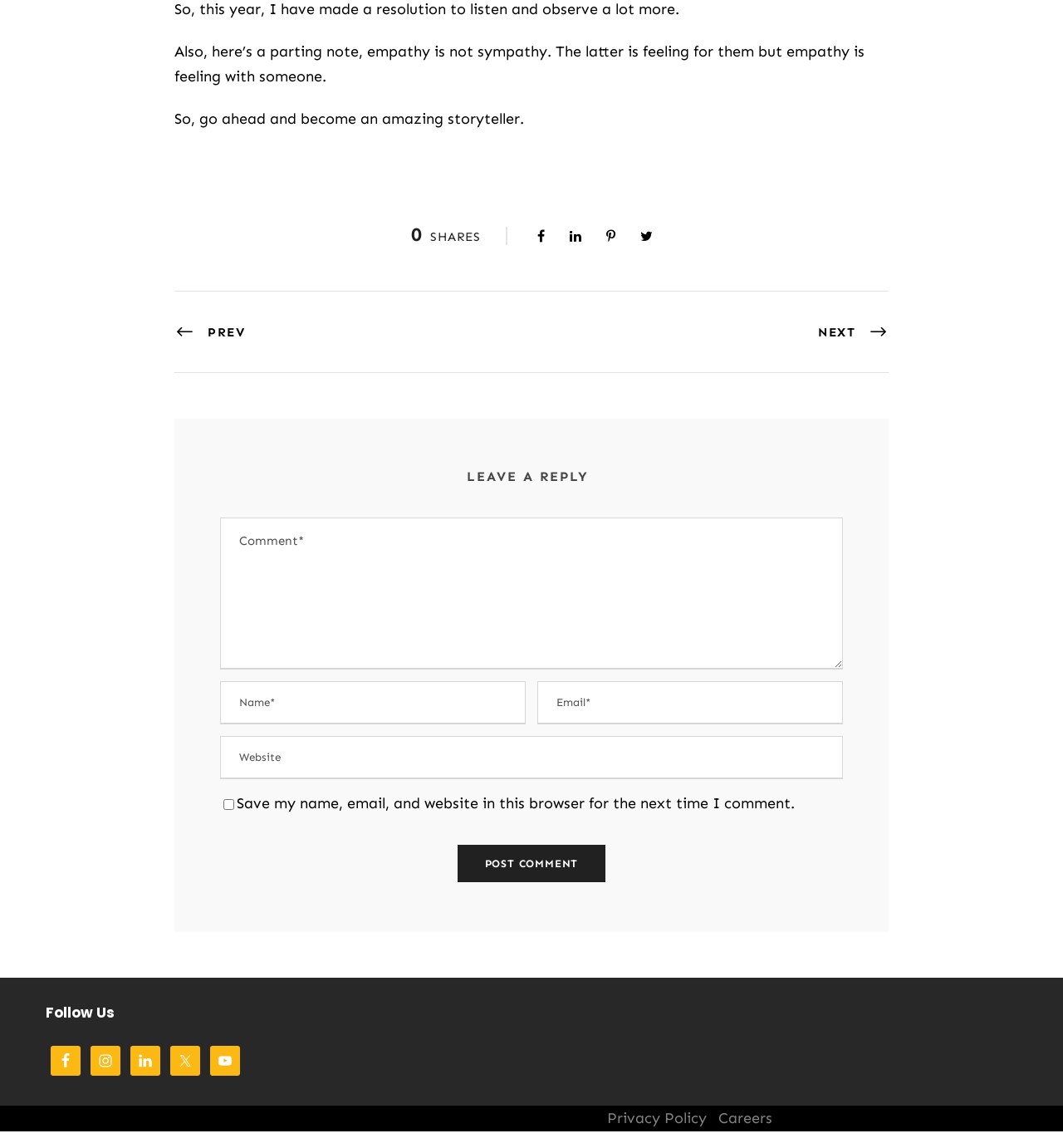Using the image as a reference, answer the following question in as much detail as possible:
What is the topic of the article?

The topic of the article can be inferred from the text content, which mentions 'become an amazing storyteller' and 'empathy is not sympathy', indicating that the article is about storytelling.